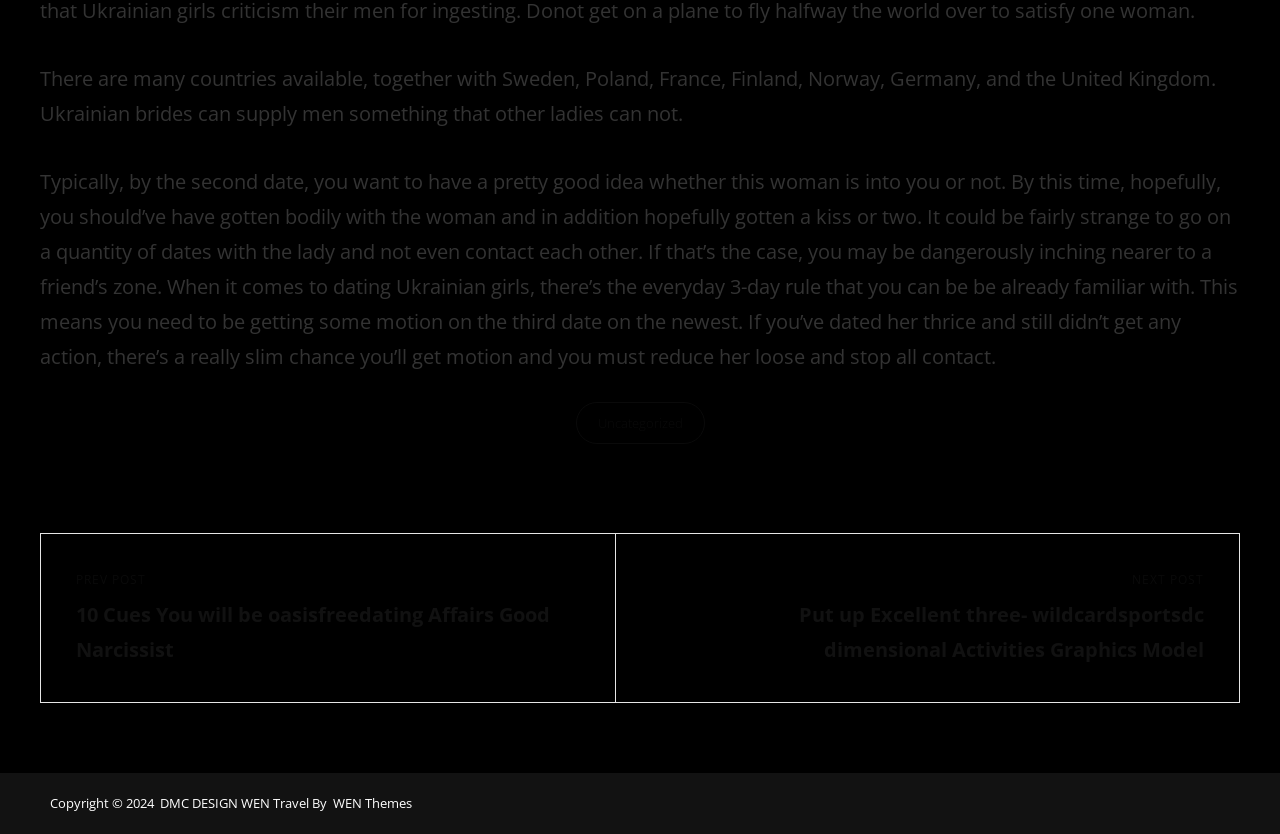What is the category of the current post?
Based on the image, please offer an in-depth response to the question.

I found the answer by looking at the FooterAsNonLandmark element, which contains a link with the text 'Uncategorized', indicating the category of the current post.